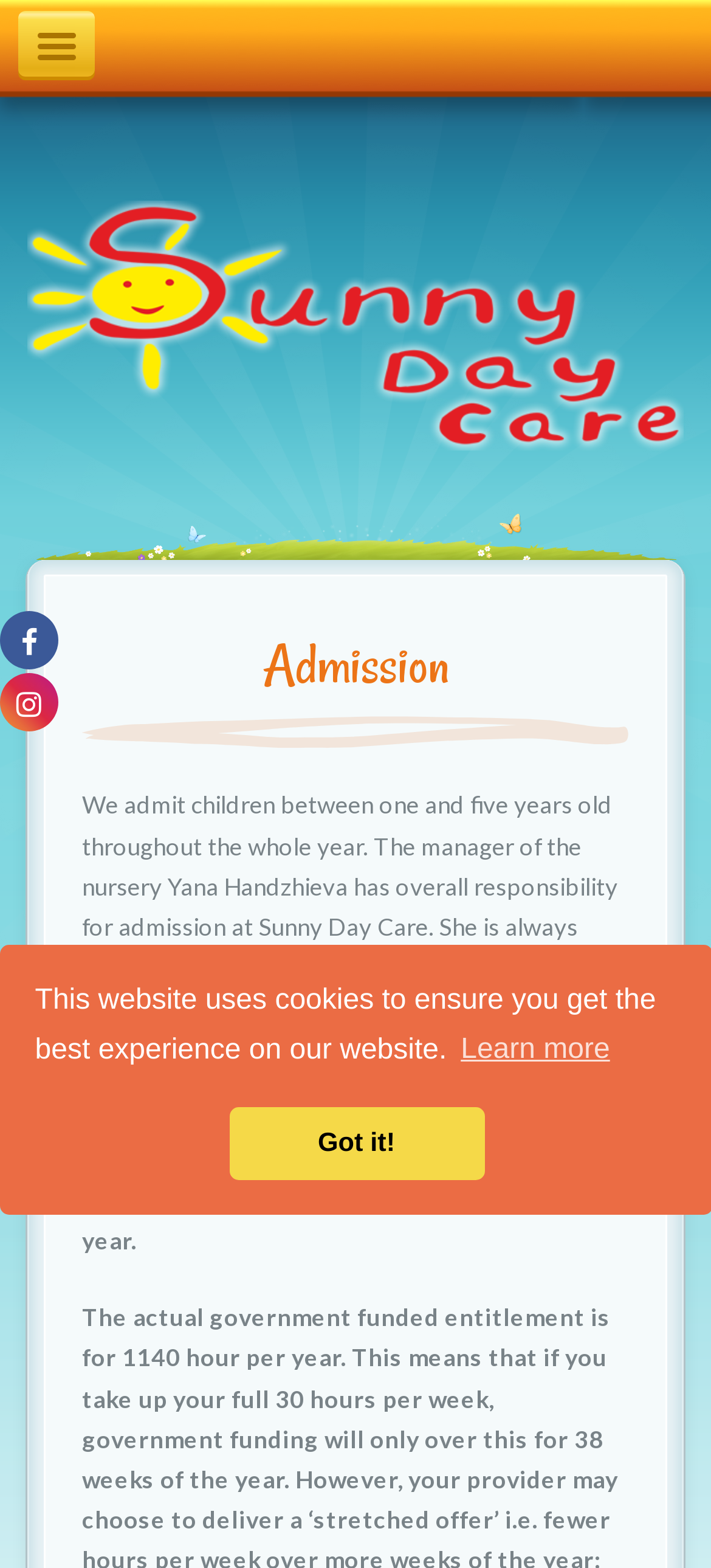Identify the bounding box coordinates for the UI element described as: "Toggle navigation". The coordinates should be provided as four floats between 0 and 1: [left, top, right, bottom].

[0.026, 0.007, 0.133, 0.049]